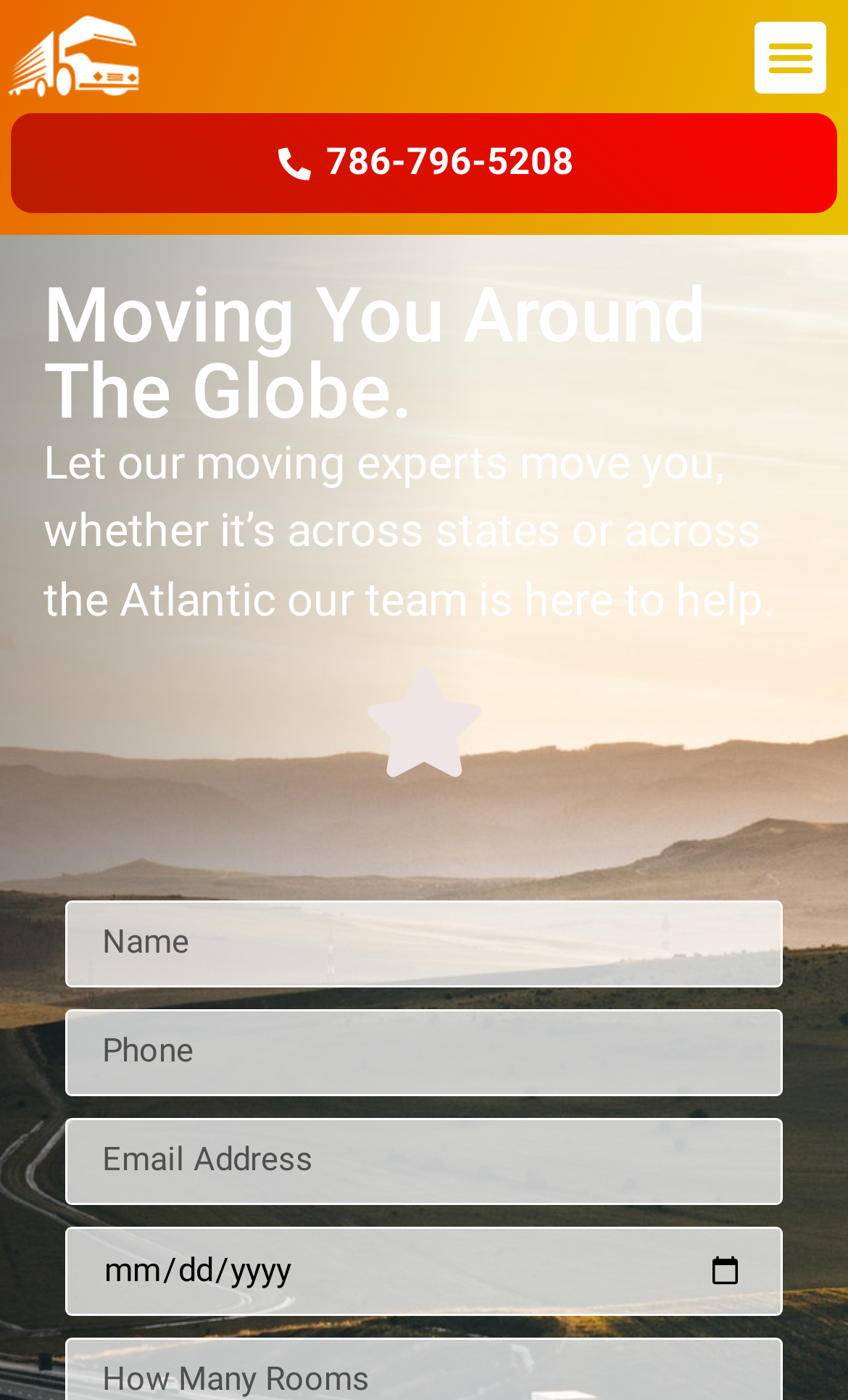Refer to the image and answer the question with as much detail as possible: How many text boxes are there for input?

I counted the number of text boxes by looking at the elements with the type 'textbox' and found three of them, labeled as 'Name *', 'Phone *', and 'Email Address *'.